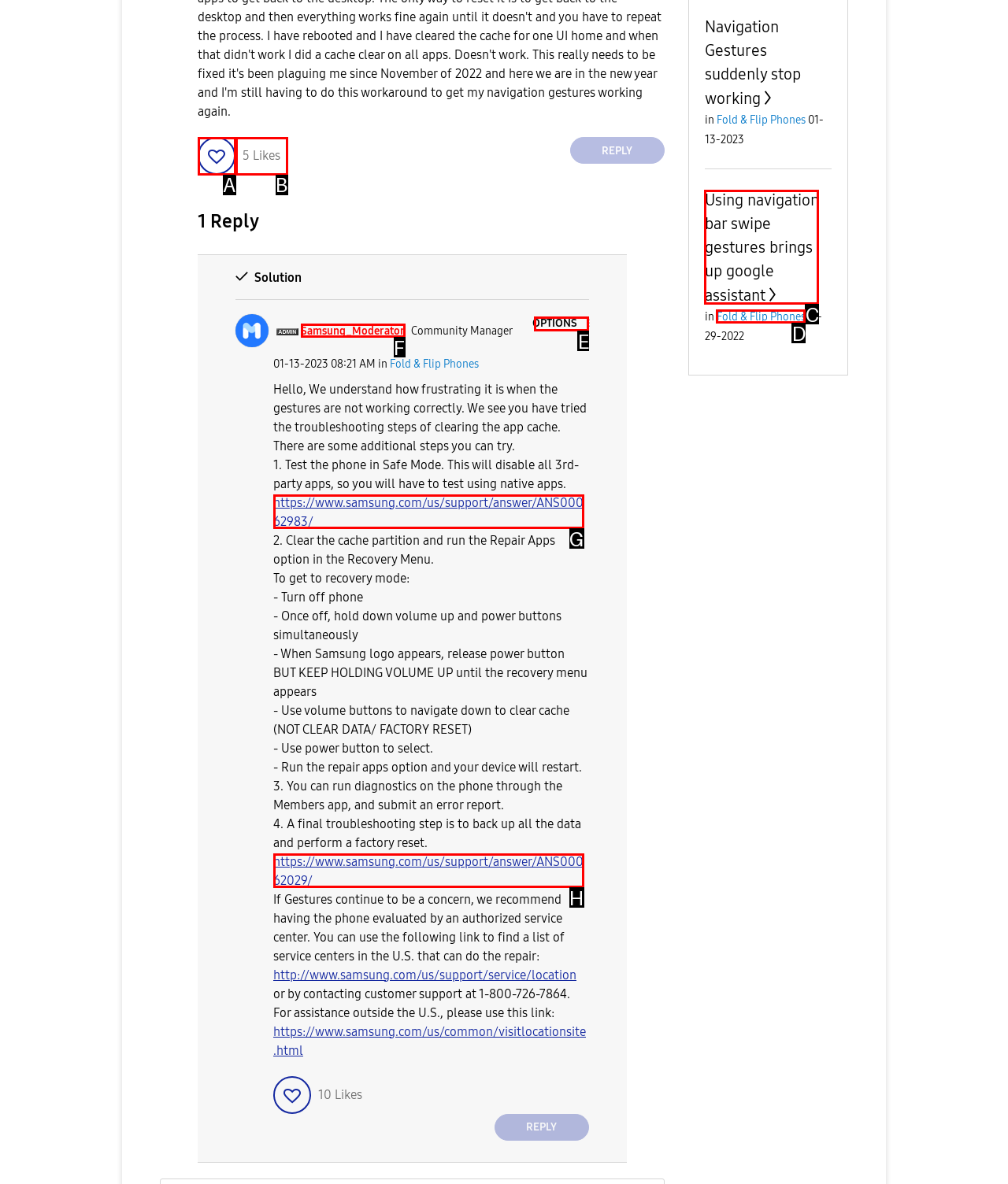Based on the element description: https://www.samsung.com/us/support/answer/ANS00062029/, choose the best matching option. Provide the letter of the option directly.

H